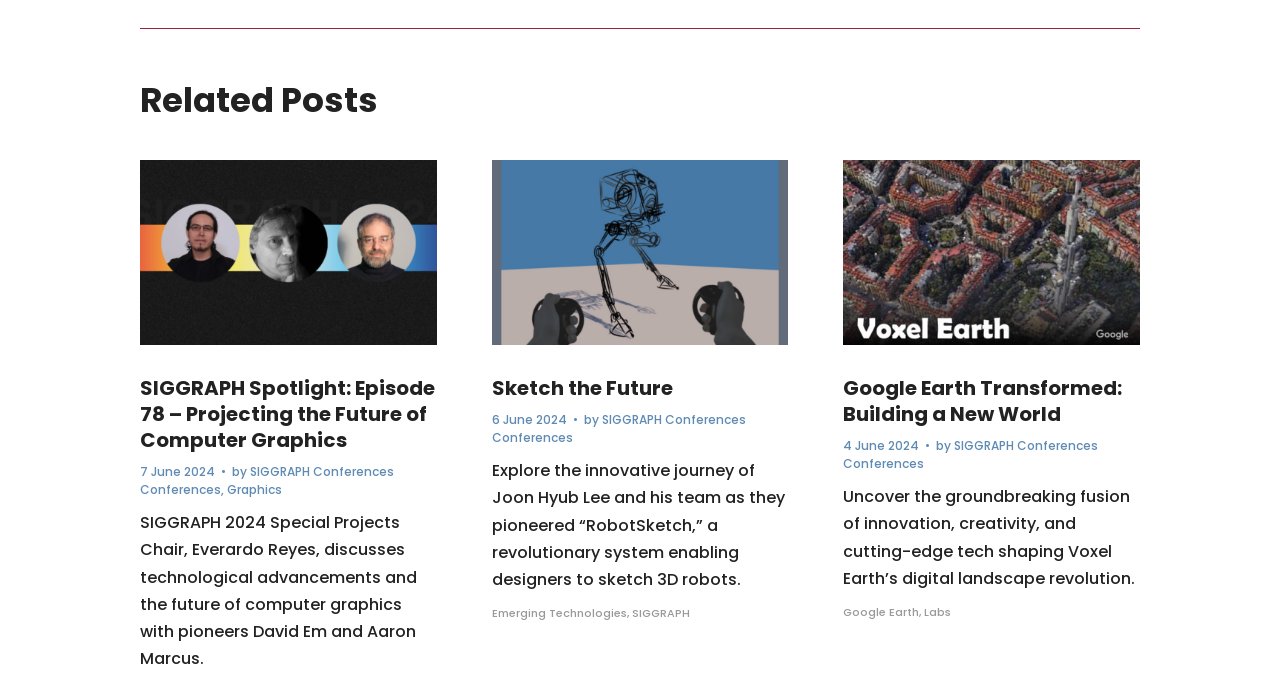Can you identify the bounding box coordinates of the clickable region needed to carry out this instruction: 'View SIGGRAPH Conferences'? The coordinates should be four float numbers within the range of 0 to 1, stated as [left, top, right, bottom].

[0.195, 0.688, 0.308, 0.713]